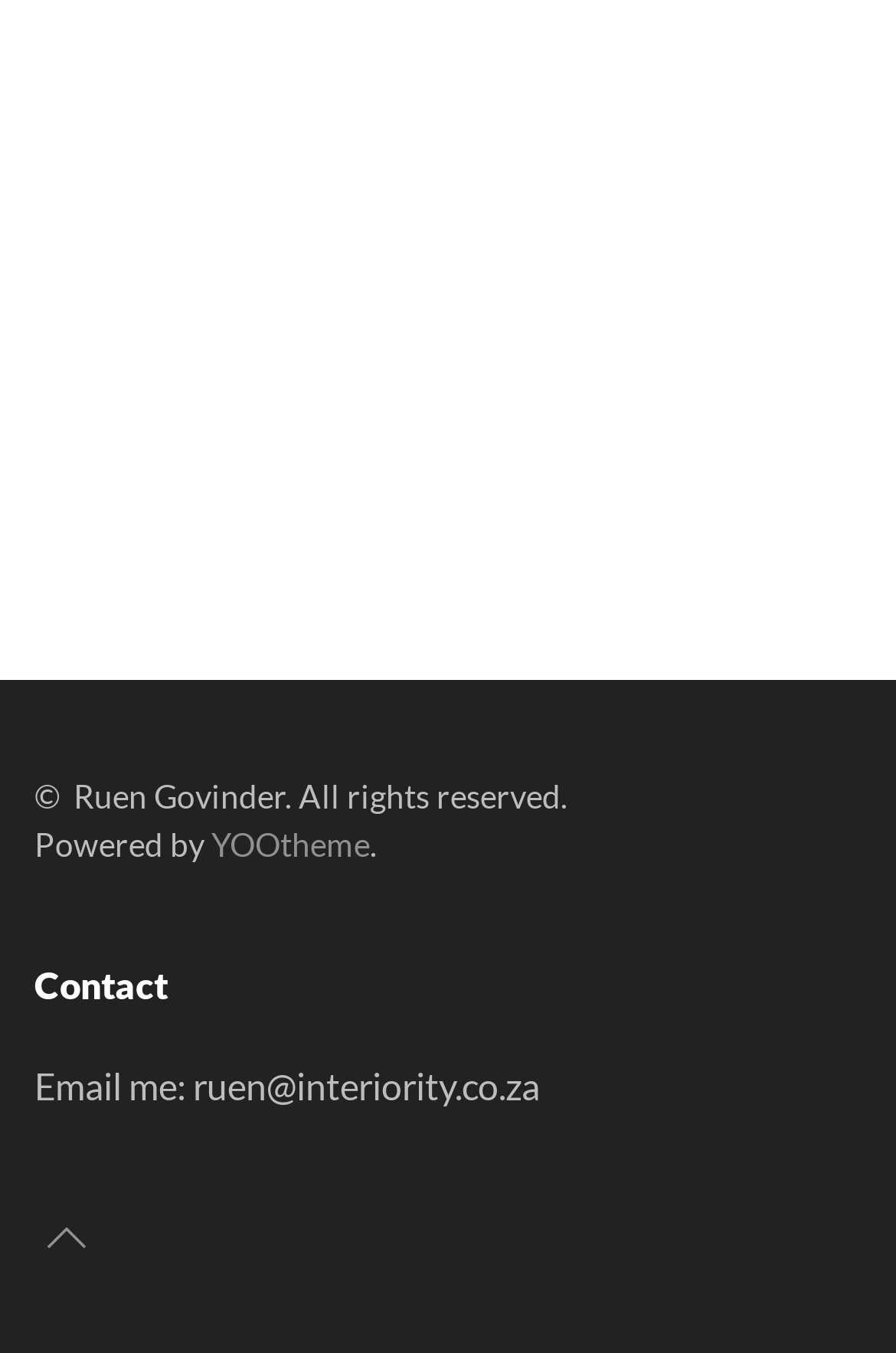Specify the bounding box coordinates (top-left x, top-left y, bottom-right x, bottom-right y) of the UI element in the screenshot that matches this description: aria-label="Back to top"

[0.038, 0.898, 0.11, 0.932]